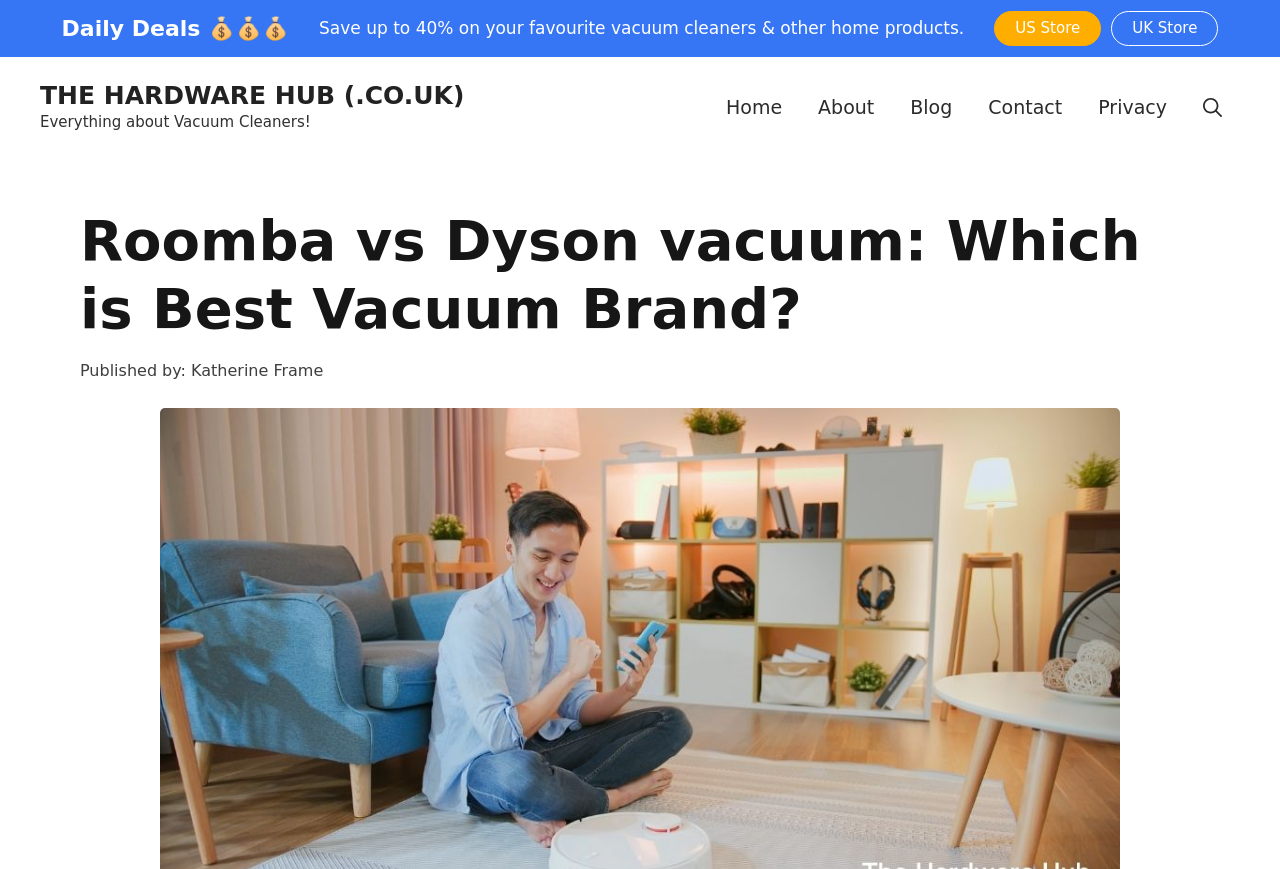Please determine the bounding box coordinates of the element's region to click for the following instruction: "Open the search bar".

[0.926, 0.089, 0.969, 0.158]